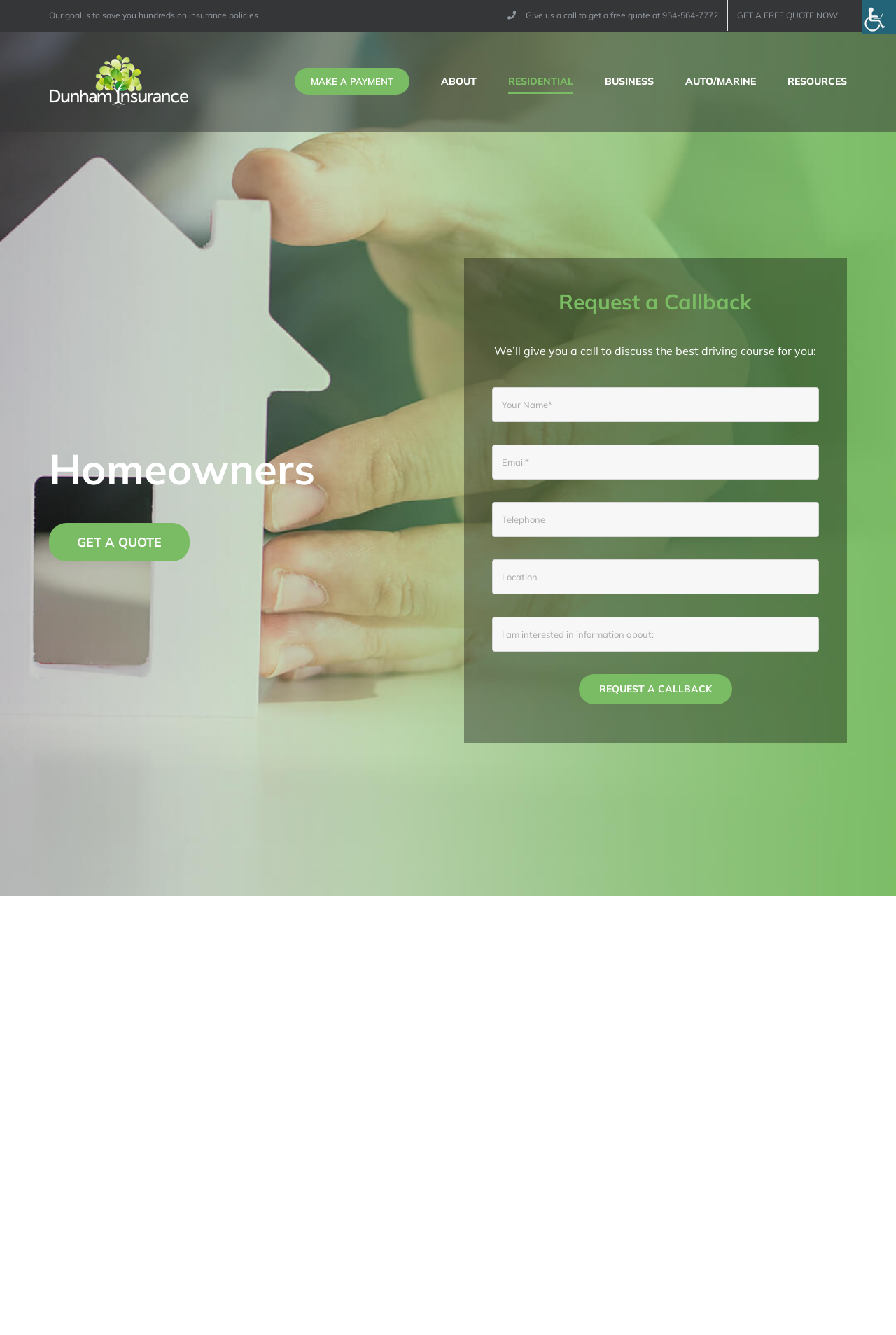Please identify the bounding box coordinates of the element's region that should be clicked to execute the following instruction: "go to next page". The bounding box coordinates must be four float numbers between 0 and 1, i.e., [left, top, right, bottom].

None